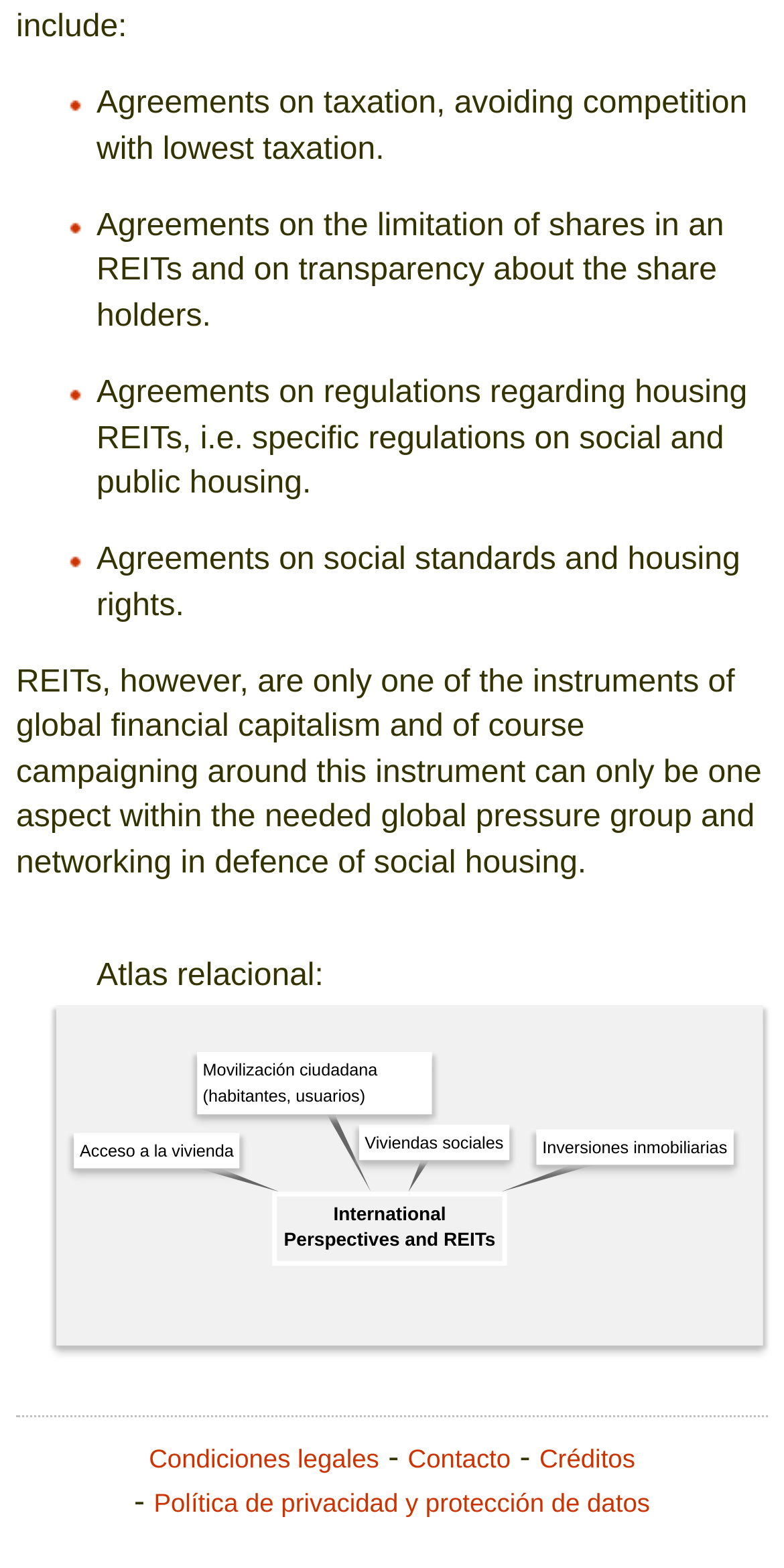Identify the bounding box coordinates of the element to click to follow this instruction: 'go to home page'. Ensure the coordinates are four float values between 0 and 1, provided as [left, top, right, bottom].

None